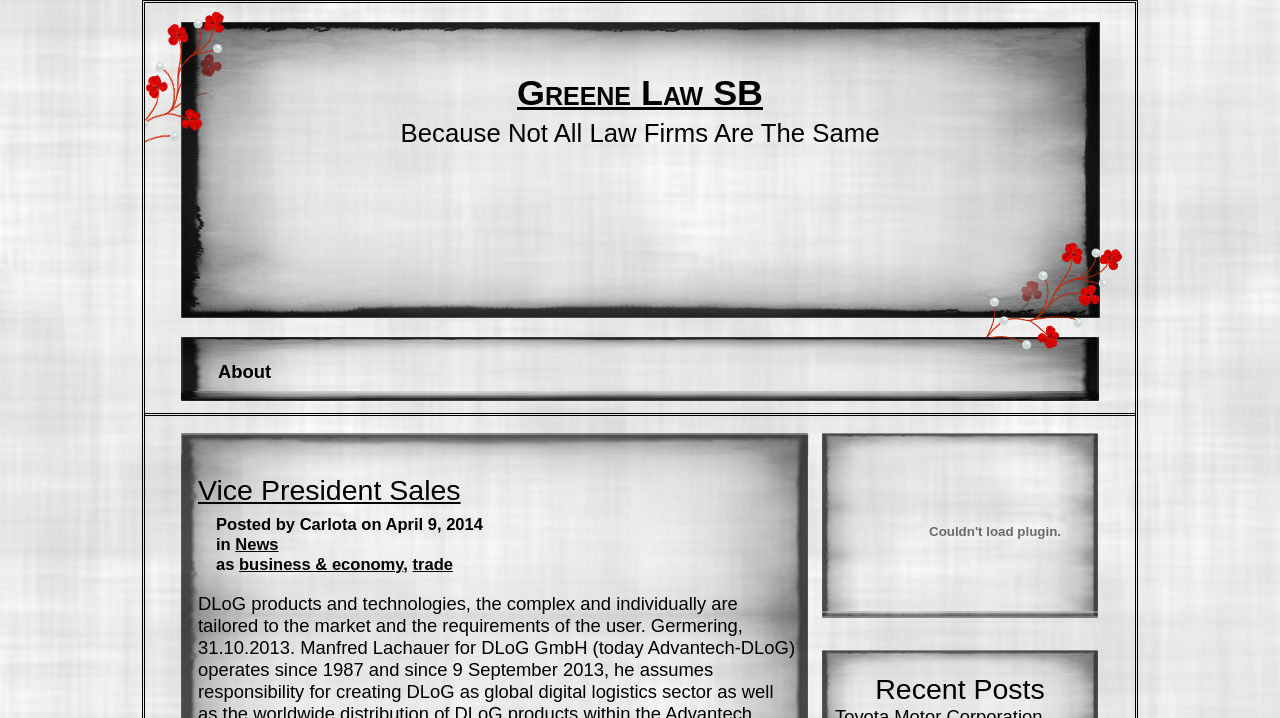Please respond in a single word or phrase: 
What is the name of the law firm?

Greene Law SB